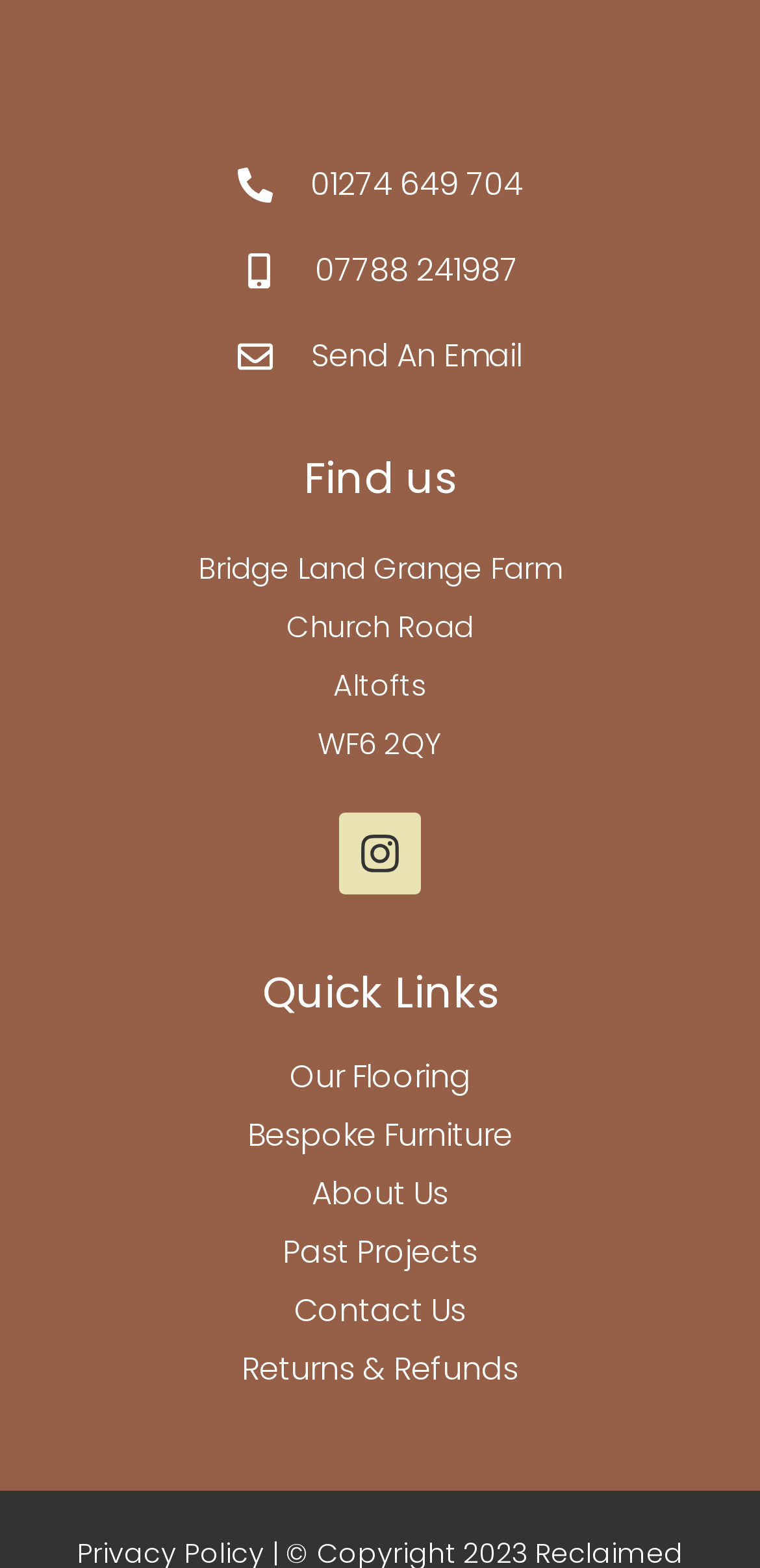Based on the image, please elaborate on the answer to the following question:
How many links are there under 'Quick Links'?

I counted the number of link elements under the 'Quick Links' heading. There are six links: 'Our Flooring', 'Bespoke Furniture', 'About Us', 'Past Projects', 'Contact Us', and 'Returns & Refunds'.